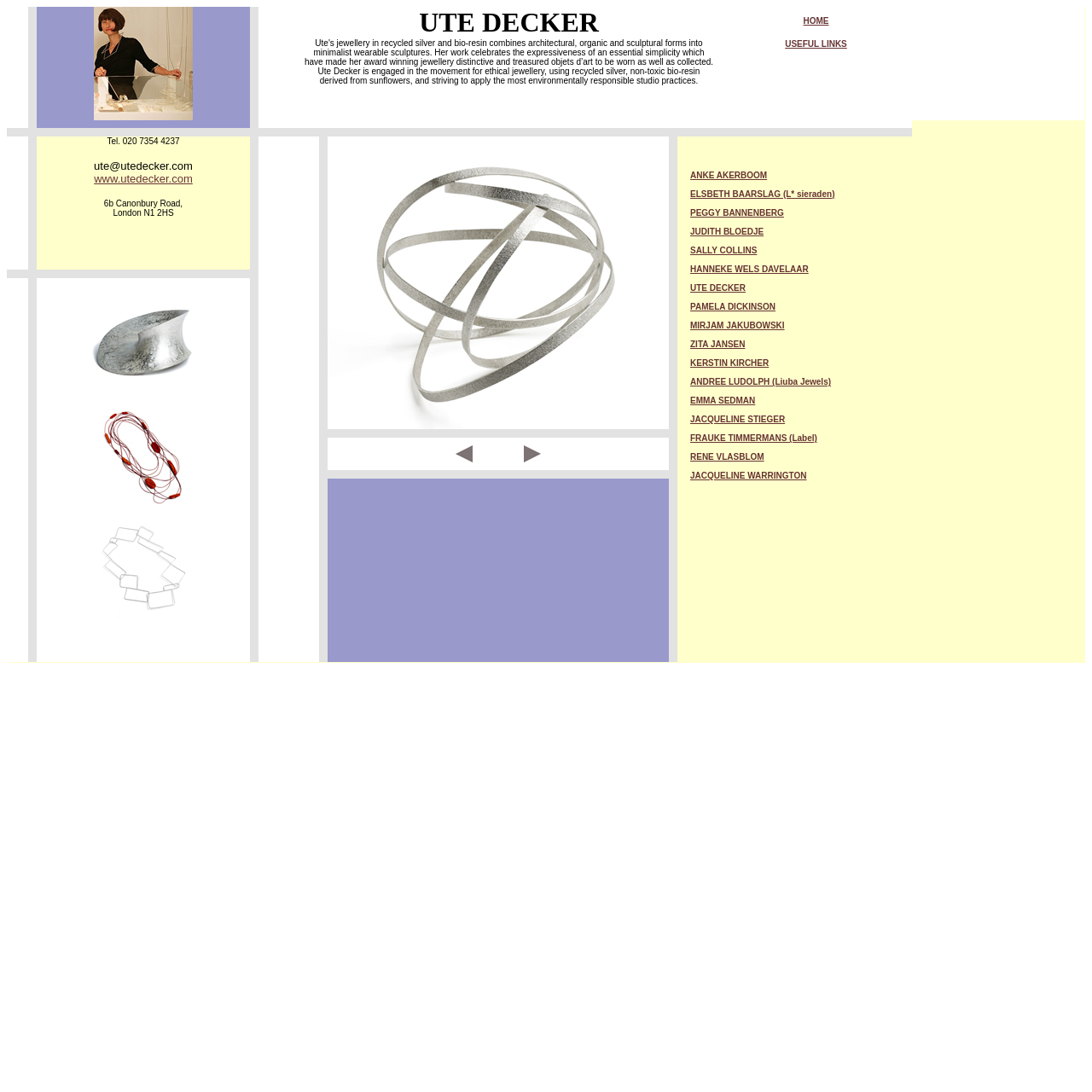What is Ute Decker's approach to jewellery making?
Provide a one-word or short-phrase answer based on the image.

Ethical jewellery